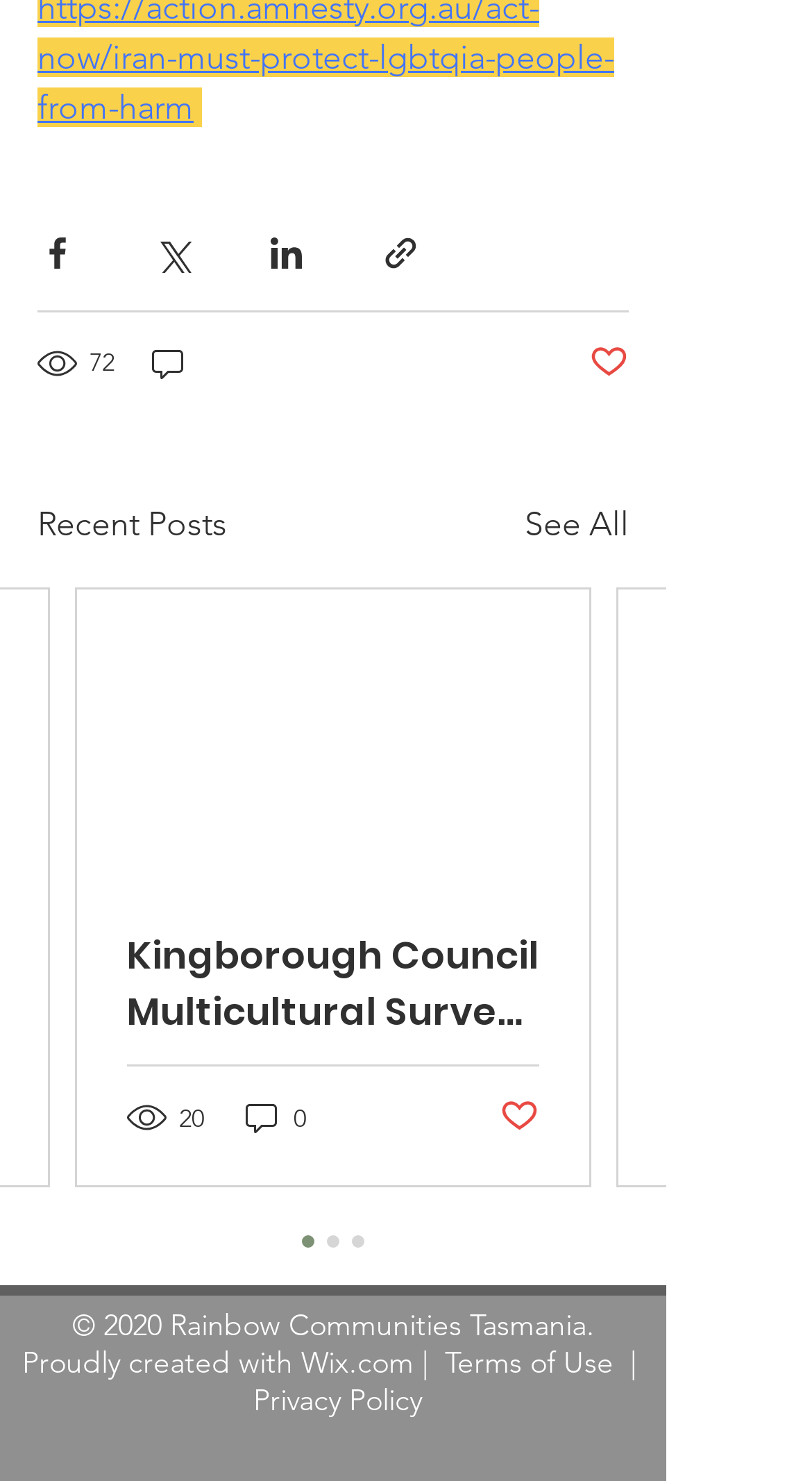How many social media sharing options are available?
Based on the image content, provide your answer in one word or a short phrase.

4